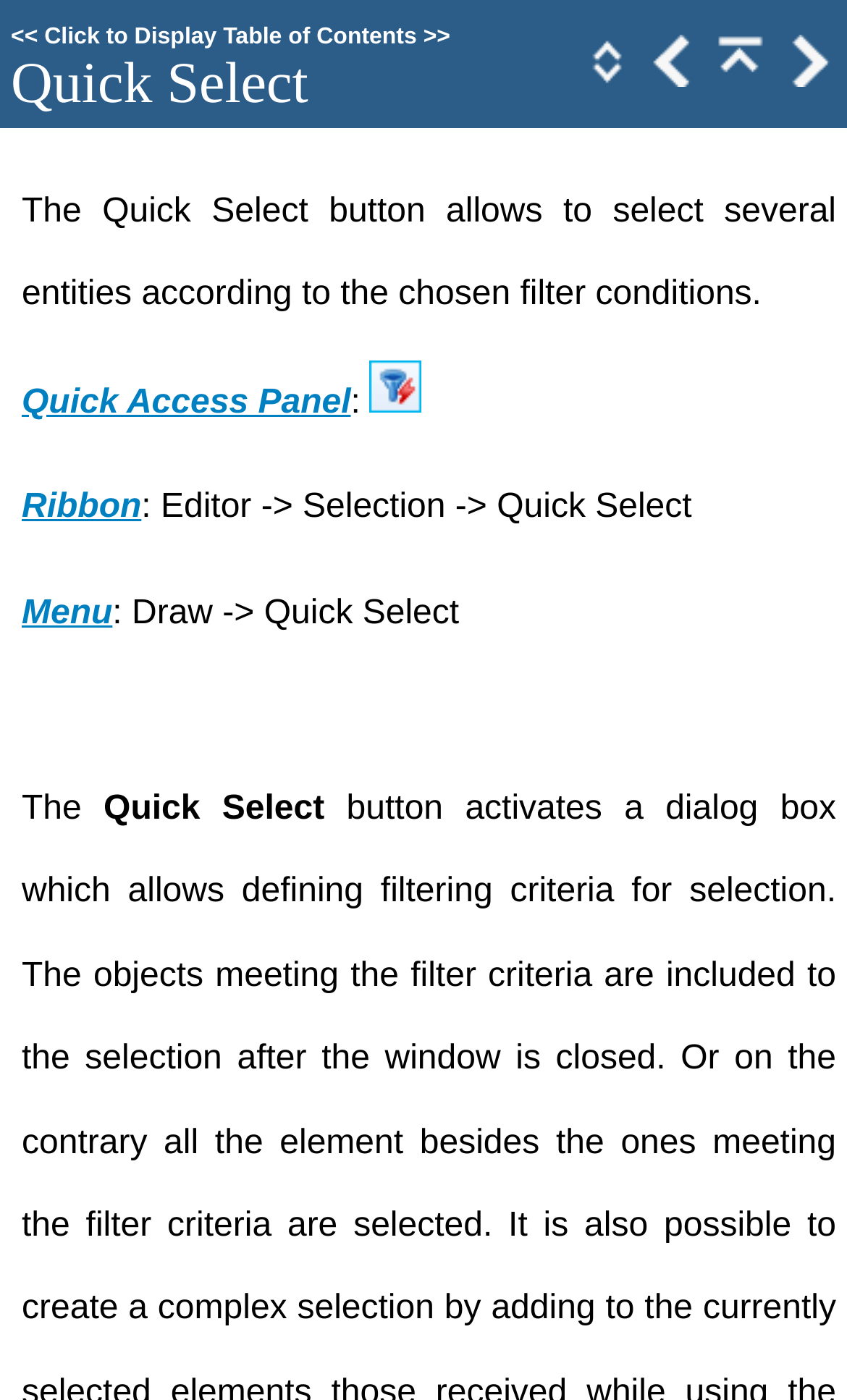Answer the following query concisely with a single word or phrase:
What is the name of the button?

Quick Select